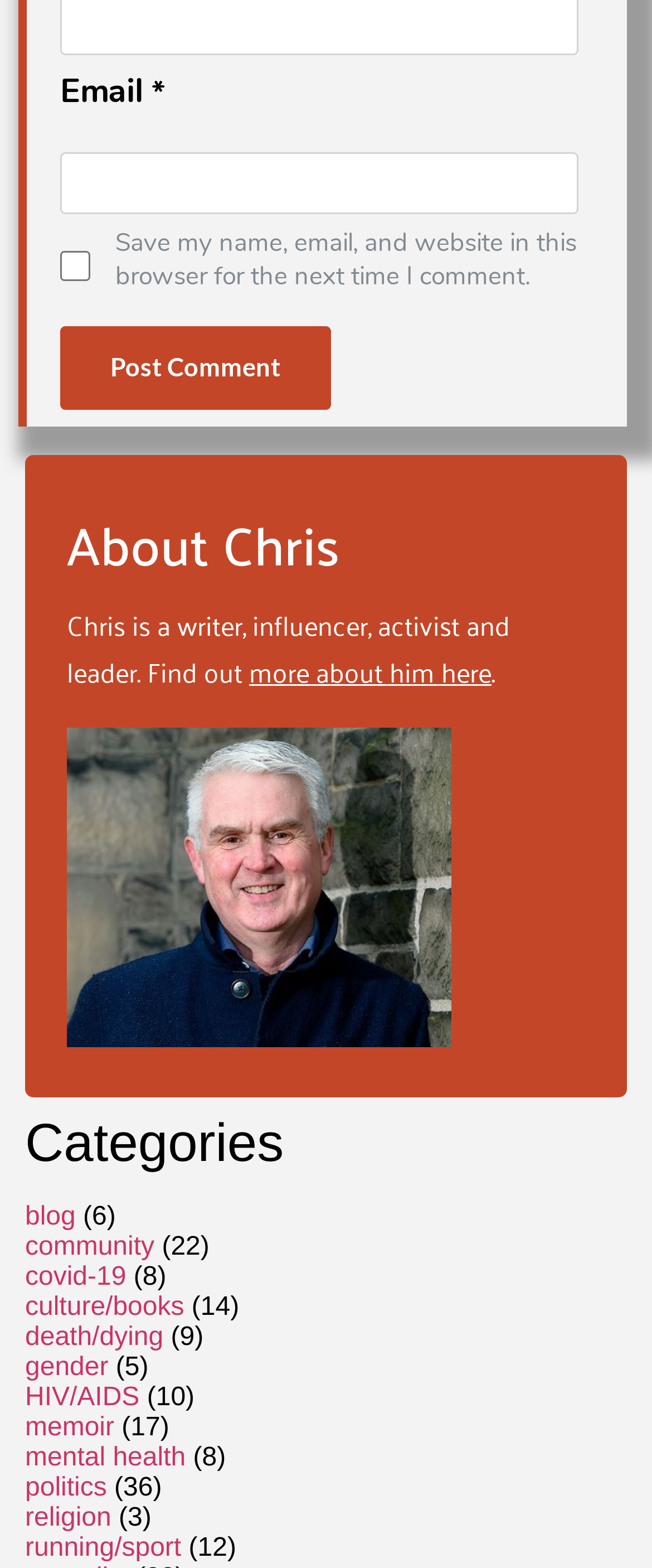Carefully observe the image and respond to the question with a detailed answer:
What is the name of the person described on this page?

The webpage has a heading 'About Chris' and a static text 'Chris is a writer, influencer, activist and leader. Find out more about him here', which indicates that the person being described is named Chris.